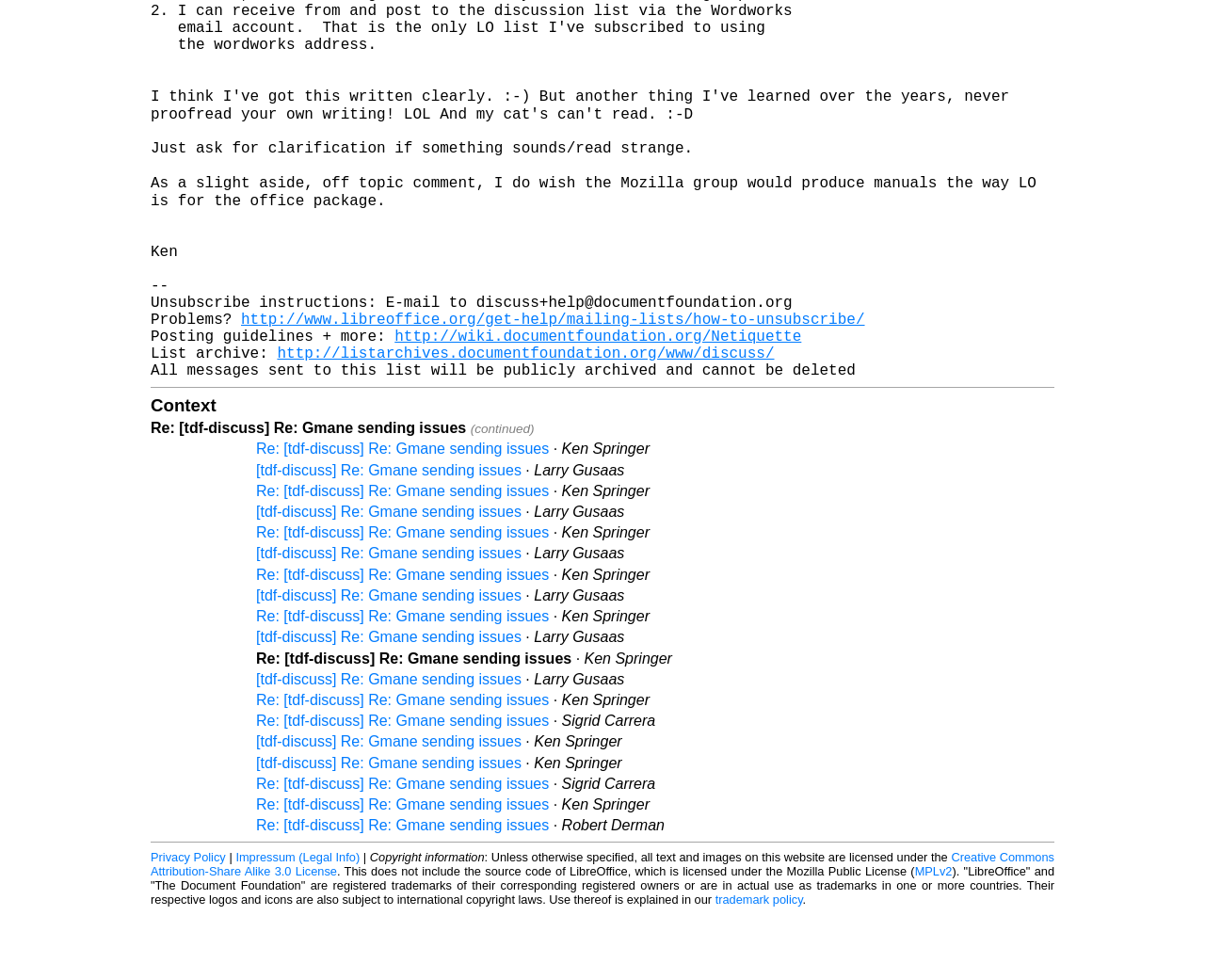What is the topic of discussion in this webpage?
Please respond to the question with a detailed and thorough explanation.

Based on the content of the webpage, it appears to be a discussion forum where users are exchanging emails about an issue related to Gmane sending. The topic is mentioned in the subject lines of the emails, such as 'Re: [tdf-discuss] Re: Gmane sending issues'.